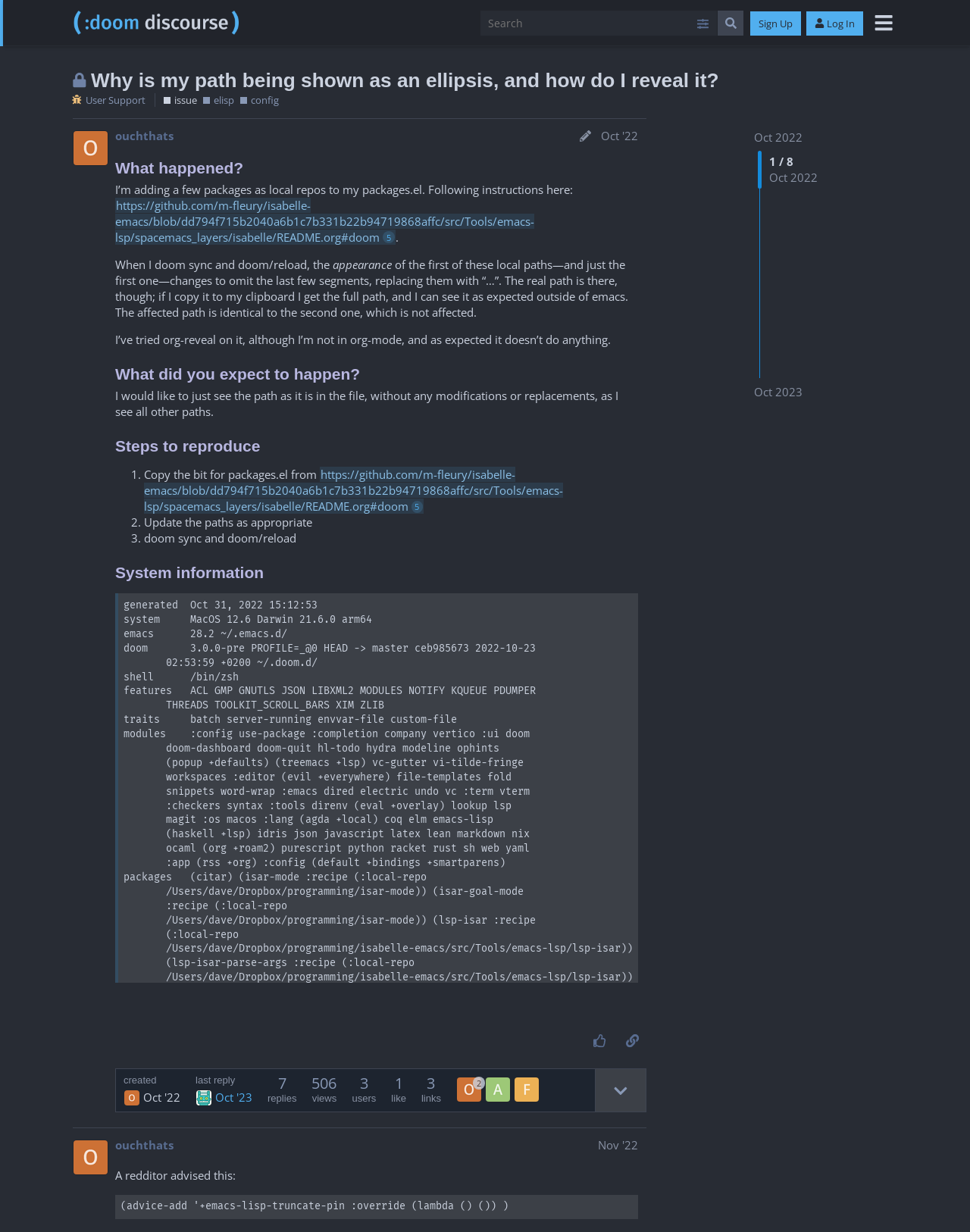From the image, can you give a detailed response to the question below:
What is the user's expectation?

The user expects to see the path as it is in the file, without any modifications or replacements, as stated in the section 'What did you expect to happen?'.